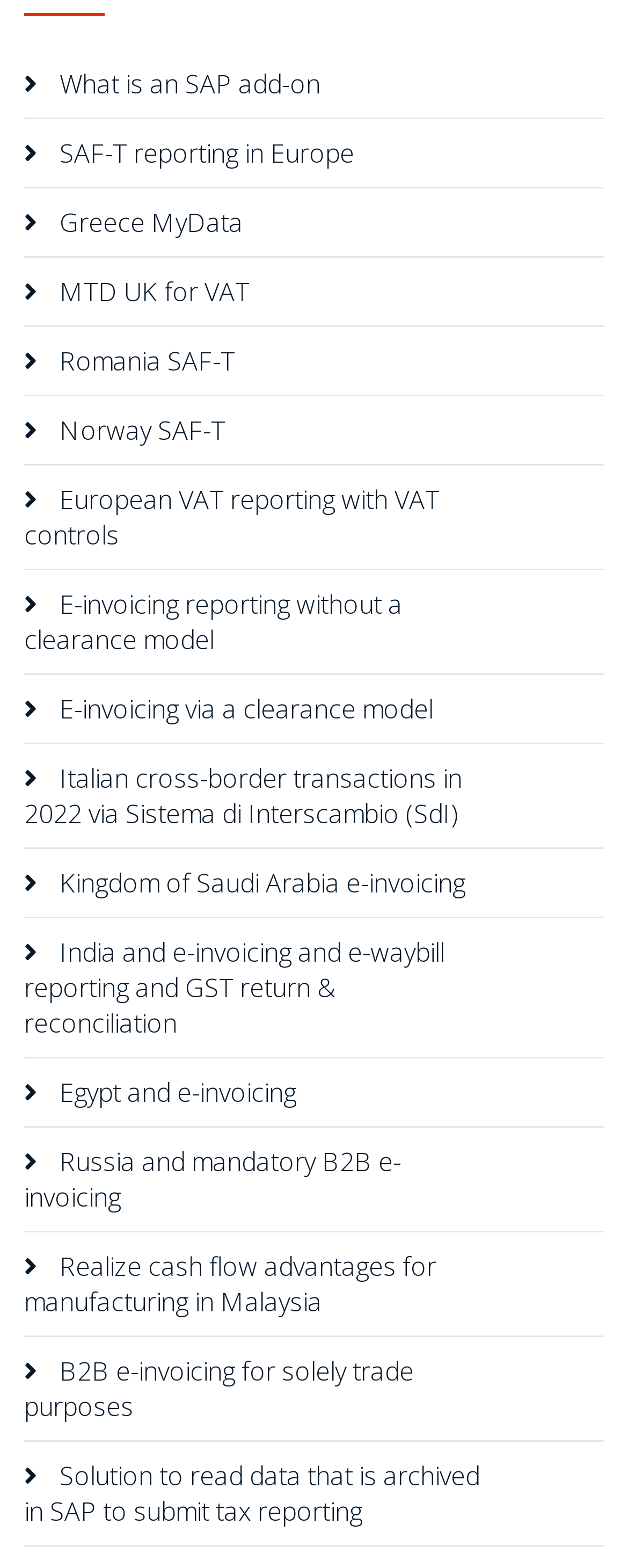Find the bounding box coordinates of the clickable element required to execute the following instruction: "Read about Romania SAF-T". Provide the coordinates as four float numbers between 0 and 1, i.e., [left, top, right, bottom].

[0.038, 0.219, 0.374, 0.242]